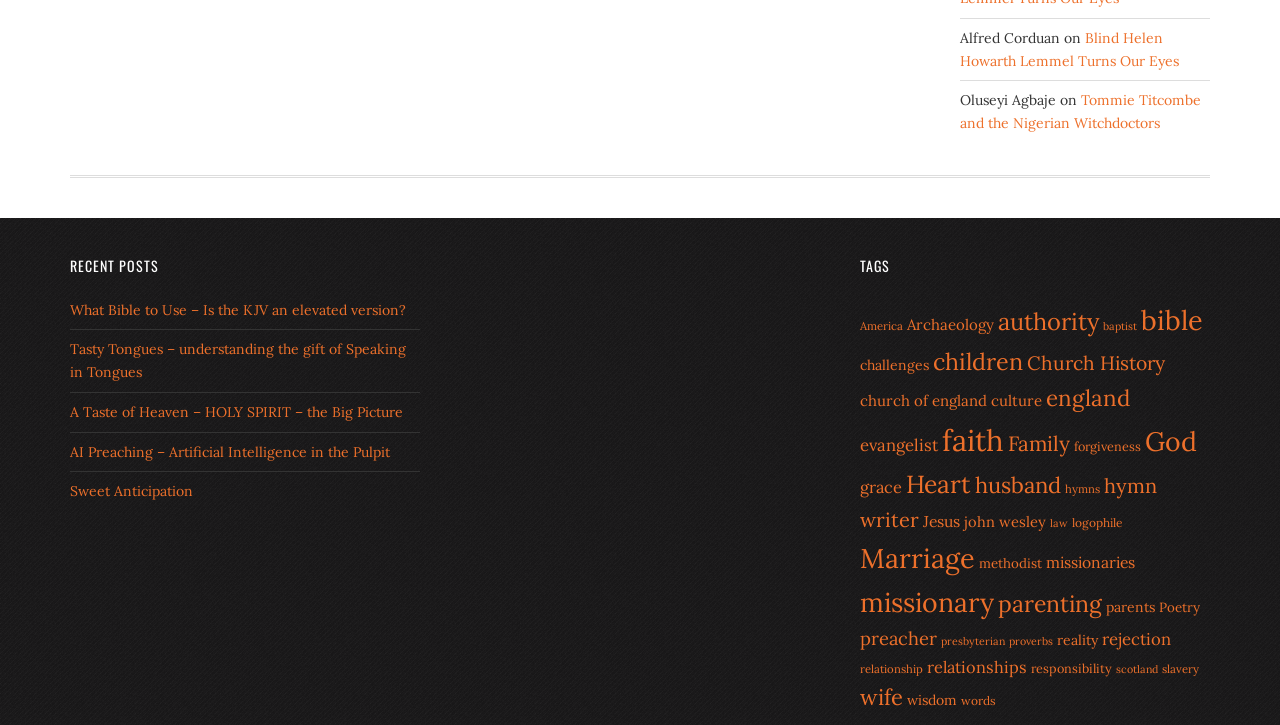Determine the bounding box coordinates for the area that should be clicked to carry out the following instruction: "Open the search".

None